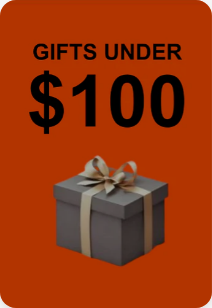Use a single word or phrase to answer the question: What is the maximum budget for gifts?

$100